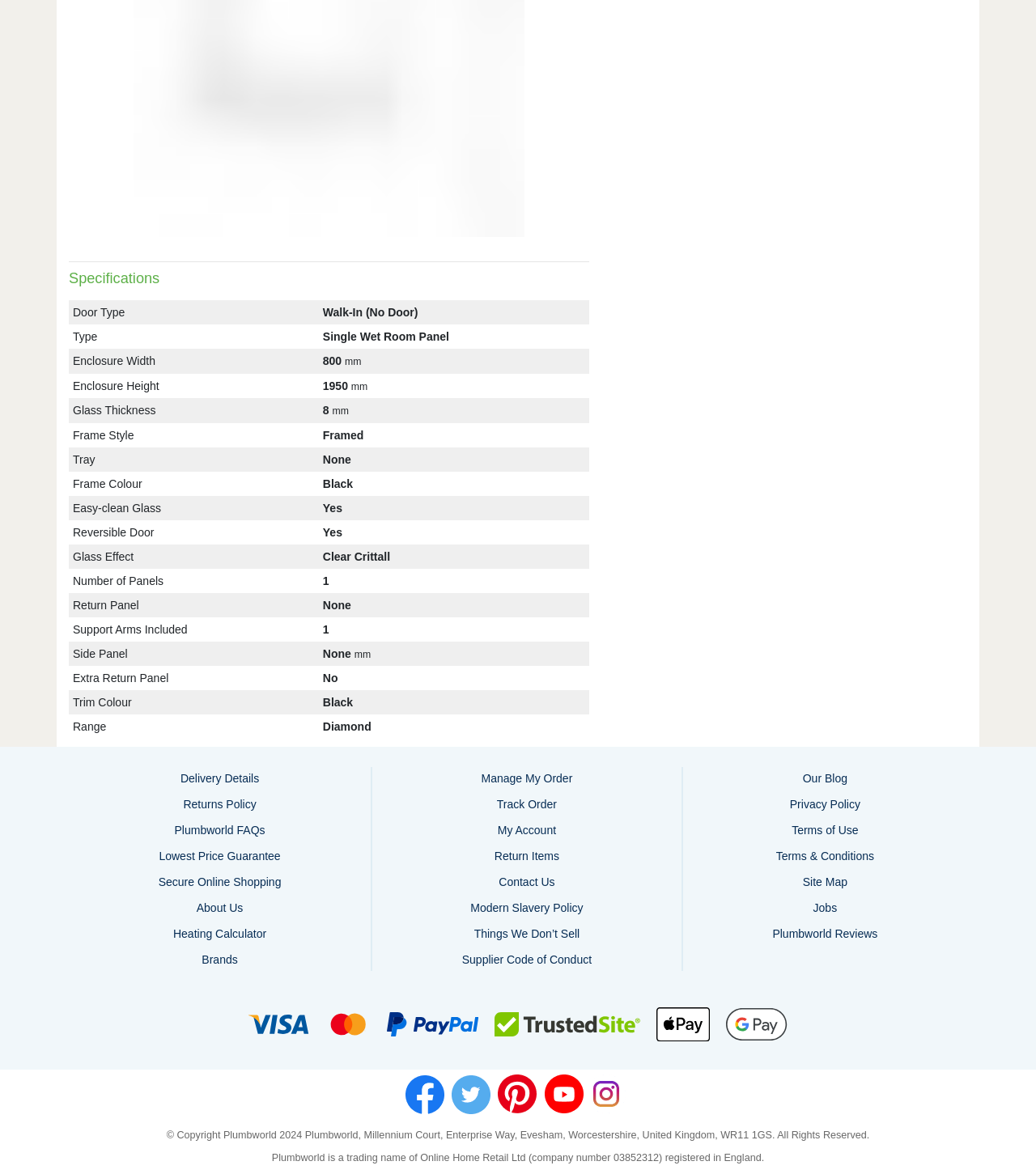Could you find the bounding box coordinates of the clickable area to complete this instruction: "View specifications"?

[0.066, 0.23, 0.569, 0.252]